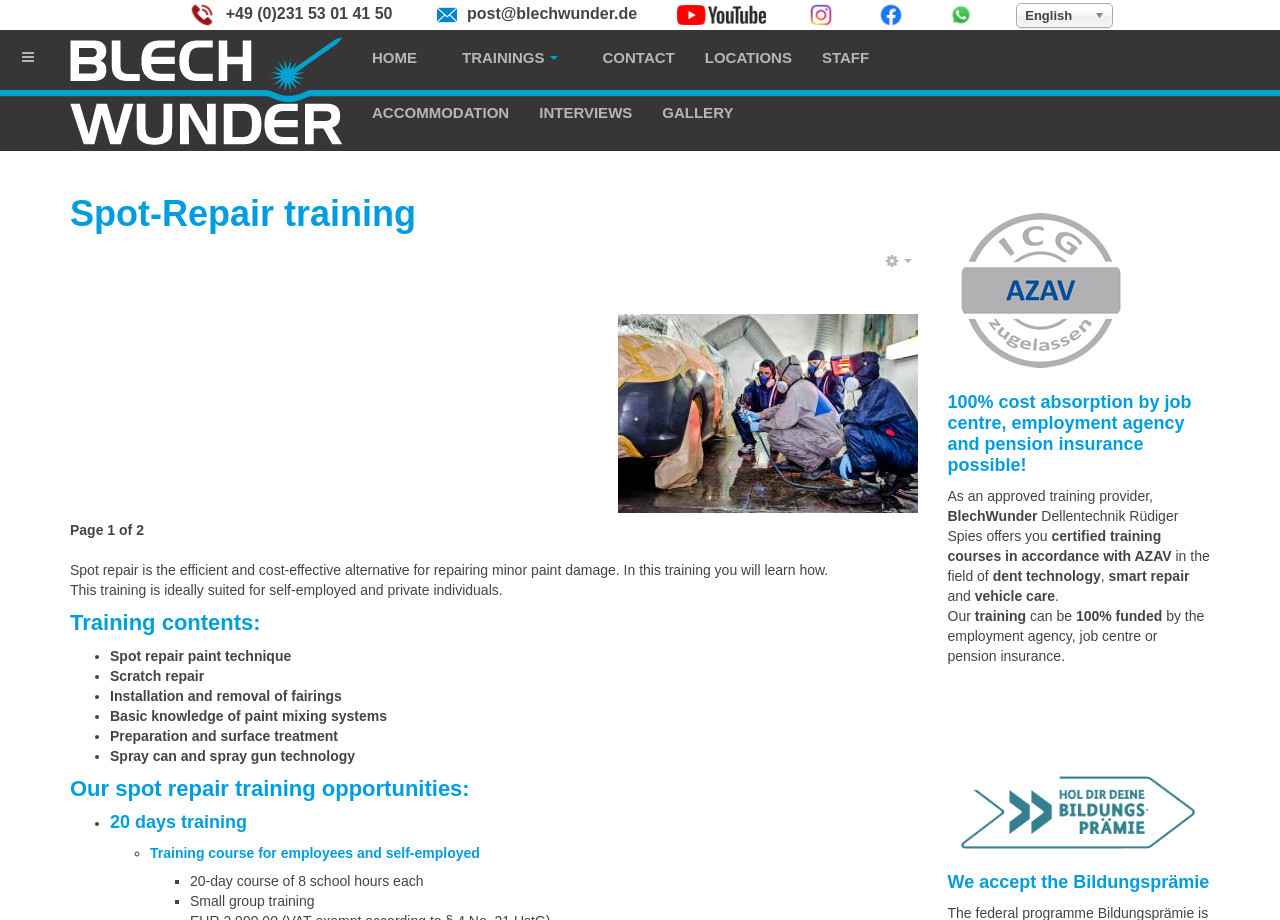Please identify the bounding box coordinates of the element I should click to complete this instruction: 'Read about Counselling'. The coordinates should be given as four float numbers between 0 and 1, like this: [left, top, right, bottom].

None